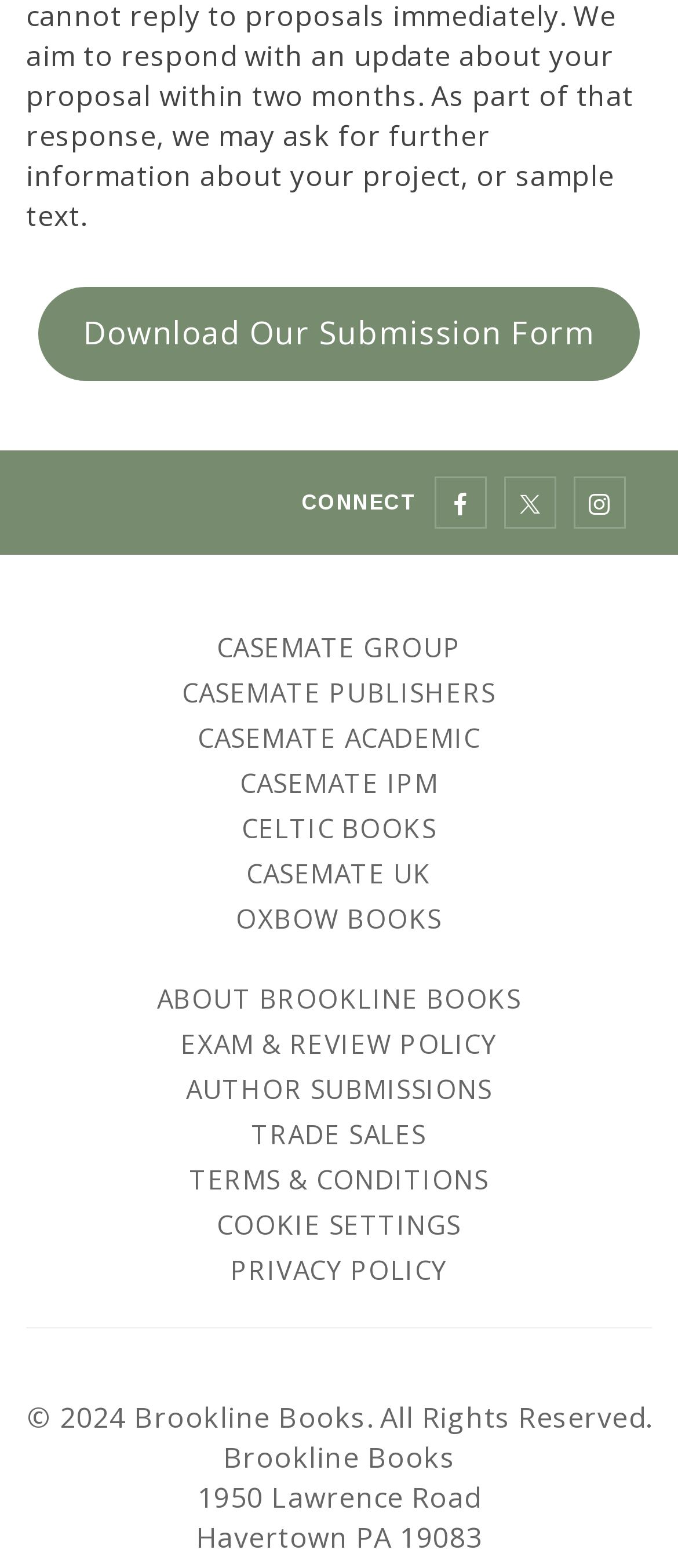Please provide a comprehensive response to the question based on the details in the image: What is the company name in the footer?

I found the company name 'Brookline Books' in the footer section of the webpage, which is located at the bottom of the page and contains various links and copyright information.